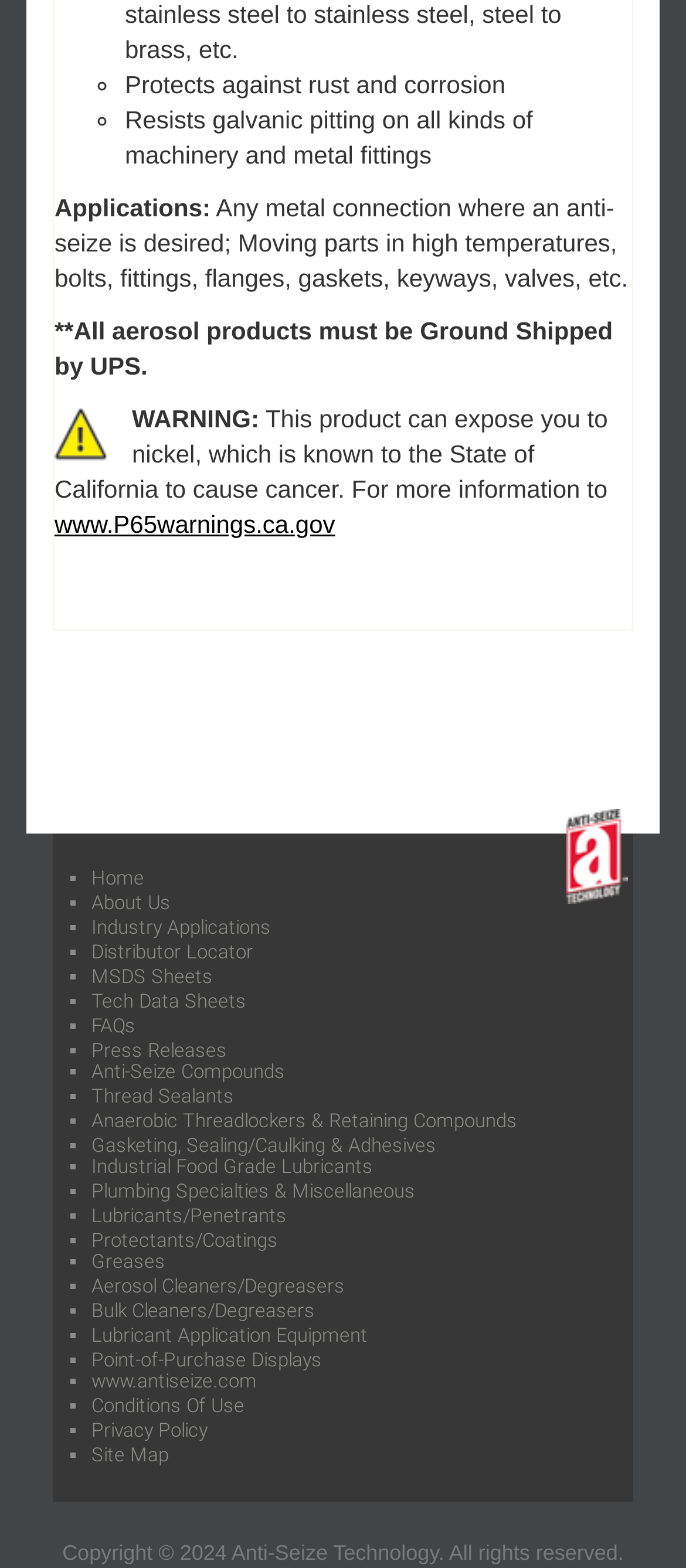Identify the bounding box coordinates for the element you need to click to achieve the following task: "Click on the 'Anti-Seize Compounds' link". Provide the bounding box coordinates as four float numbers between 0 and 1, in the form [left, top, right, bottom].

[0.133, 0.677, 0.897, 0.691]